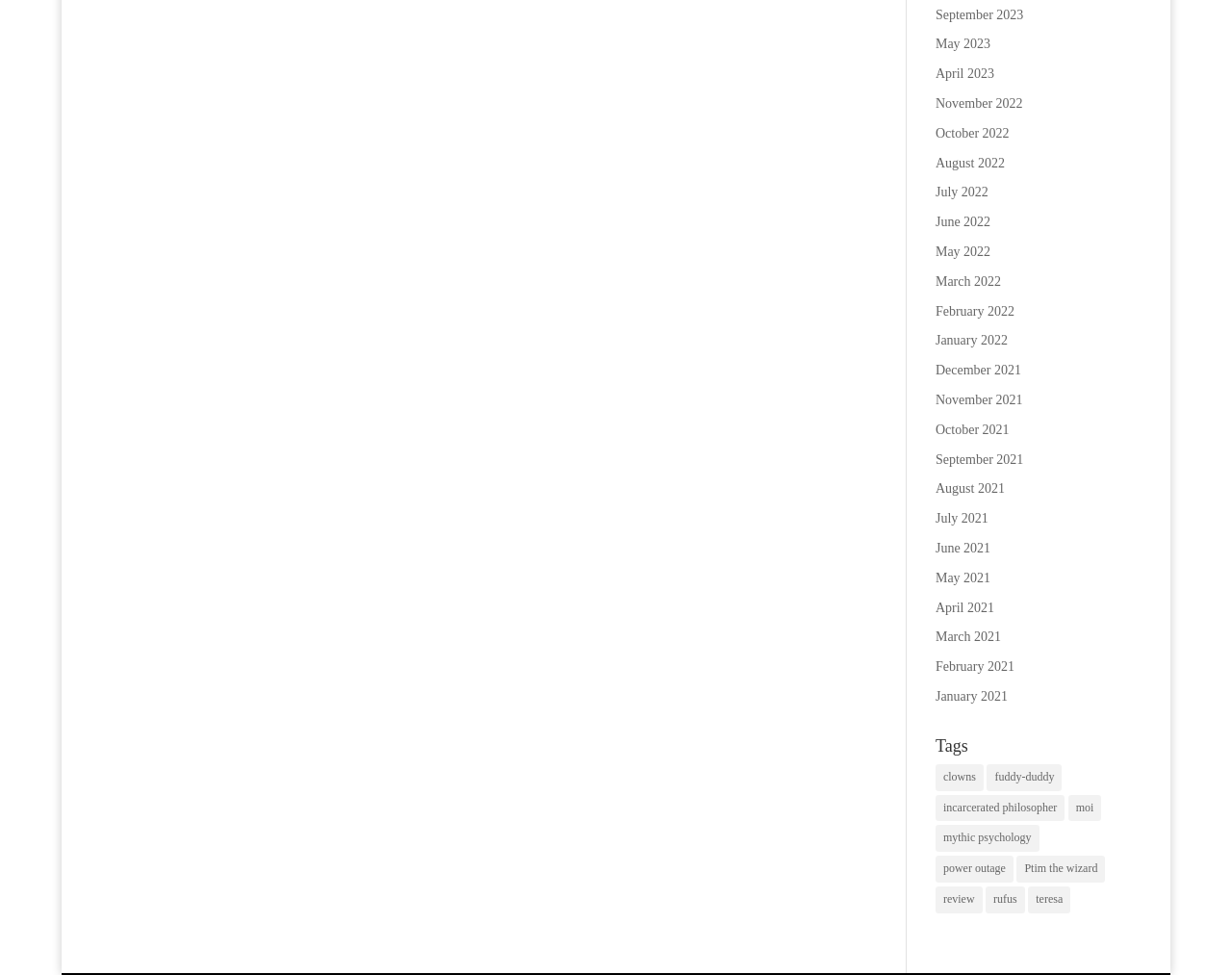Give a one-word or phrase response to the following question: What is the layout of the links on the webpage?

Vertical list